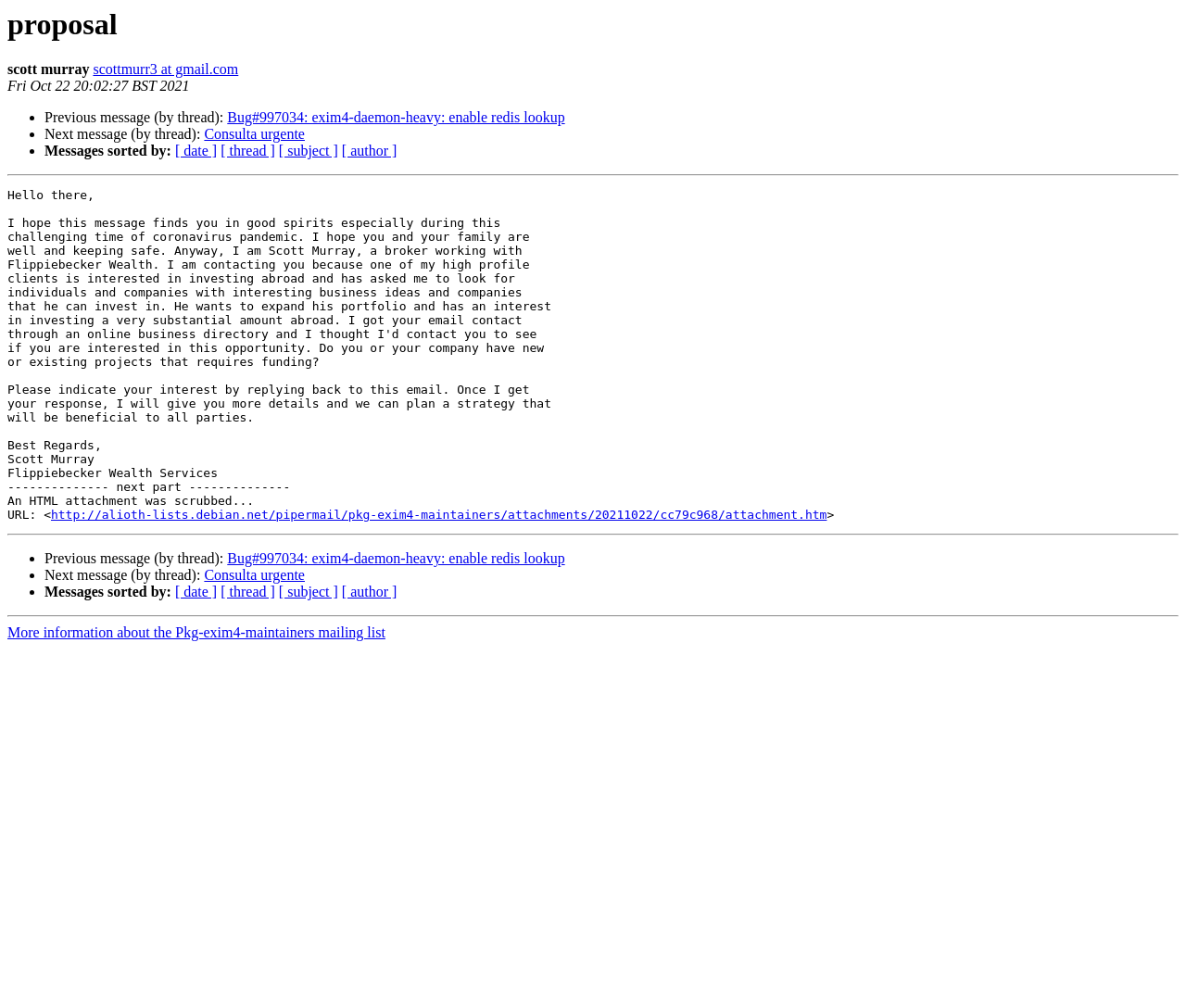Locate the bounding box coordinates of the segment that needs to be clicked to meet this instruction: "Get more information about the Pkg-exim4-maintainers mailing list".

[0.006, 0.62, 0.325, 0.636]